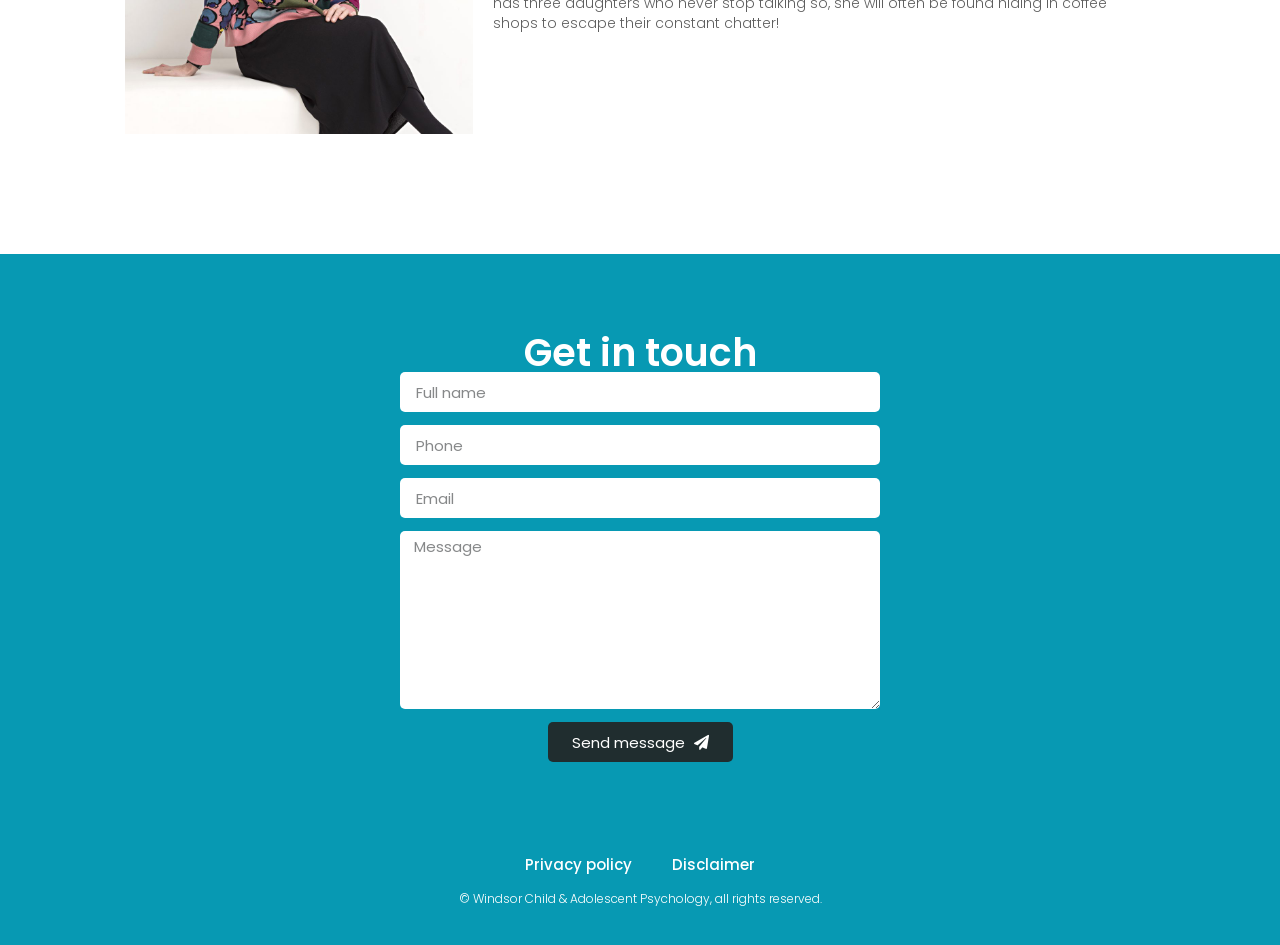Look at the image and write a detailed answer to the question: 
What is the purpose of the textboxes?

The textboxes are labeled as 'Name', 'Phone', 'Email', and 'Message', which suggests that they are meant to collect contact information from users who want to get in touch with the organization. The 'required' attribute for 'Name' and 'Email' fields further supports this conclusion.